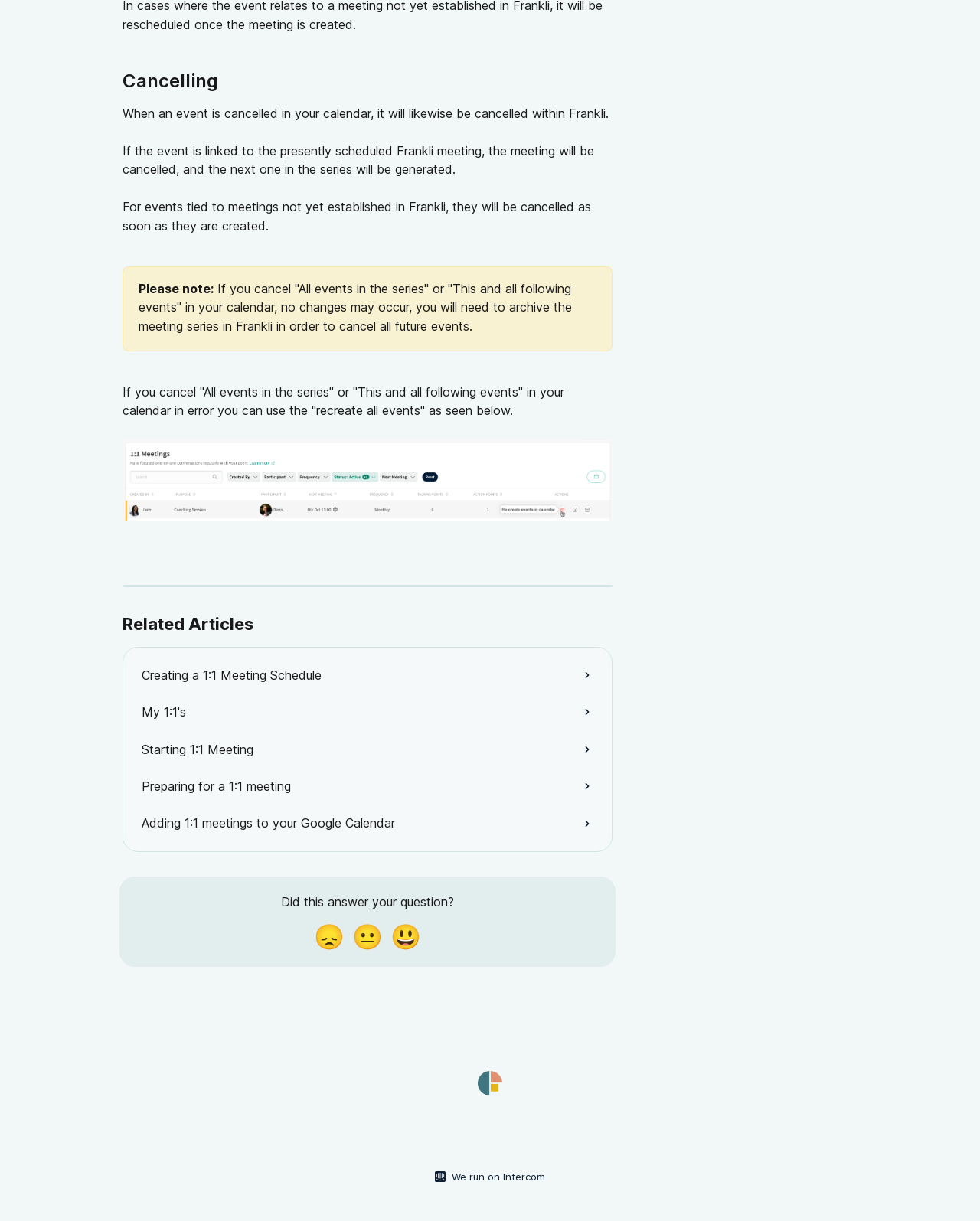Determine the coordinates of the bounding box for the clickable area needed to execute this instruction: "Click the Smiley Reaction button".

[0.395, 0.75, 0.434, 0.784]